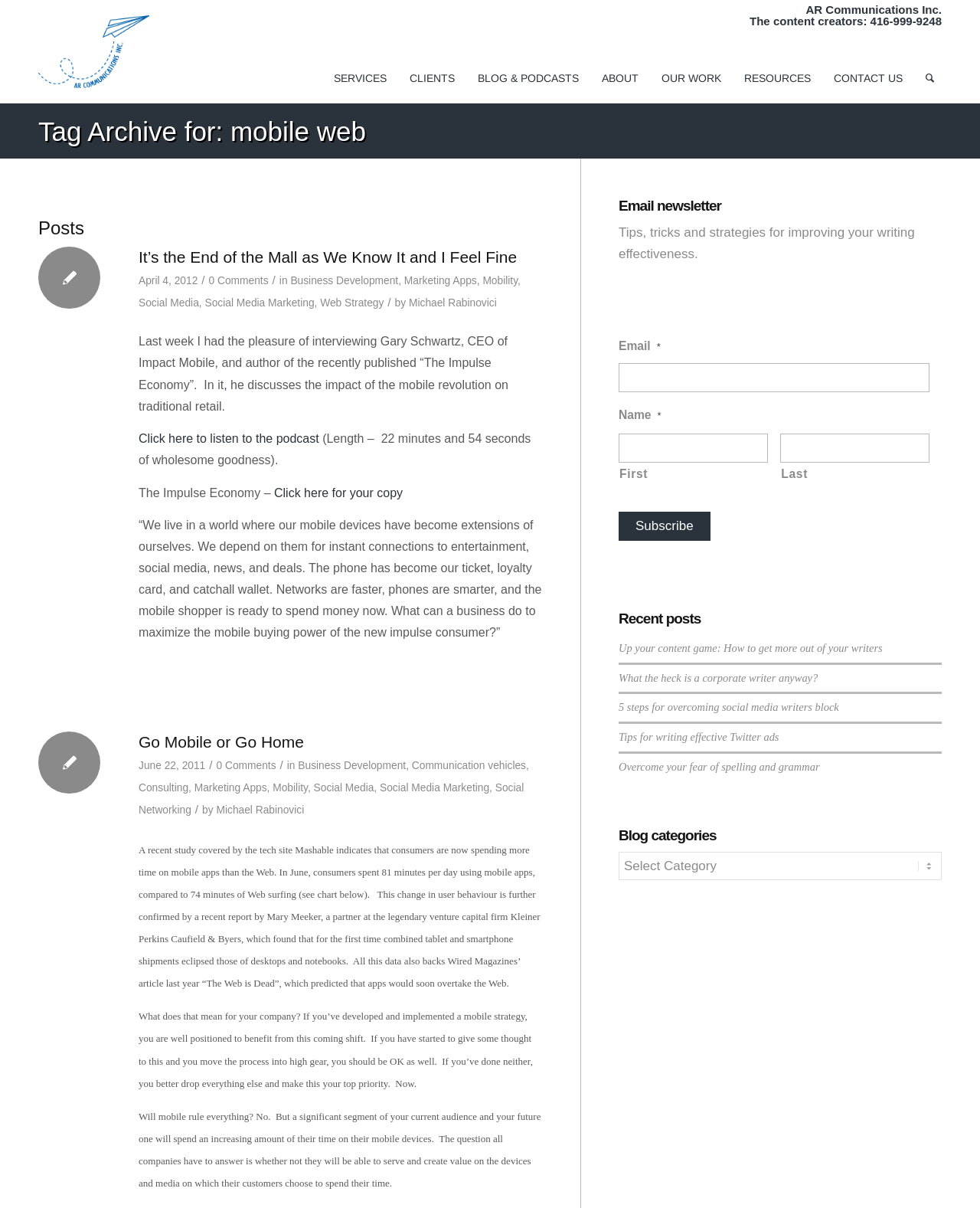Find the bounding box coordinates of the element to click in order to complete this instruction: "Click on the SERVICES menu item". The bounding box coordinates must be four float numbers between 0 and 1, denoted as [left, top, right, bottom].

[0.329, 0.025, 0.406, 0.086]